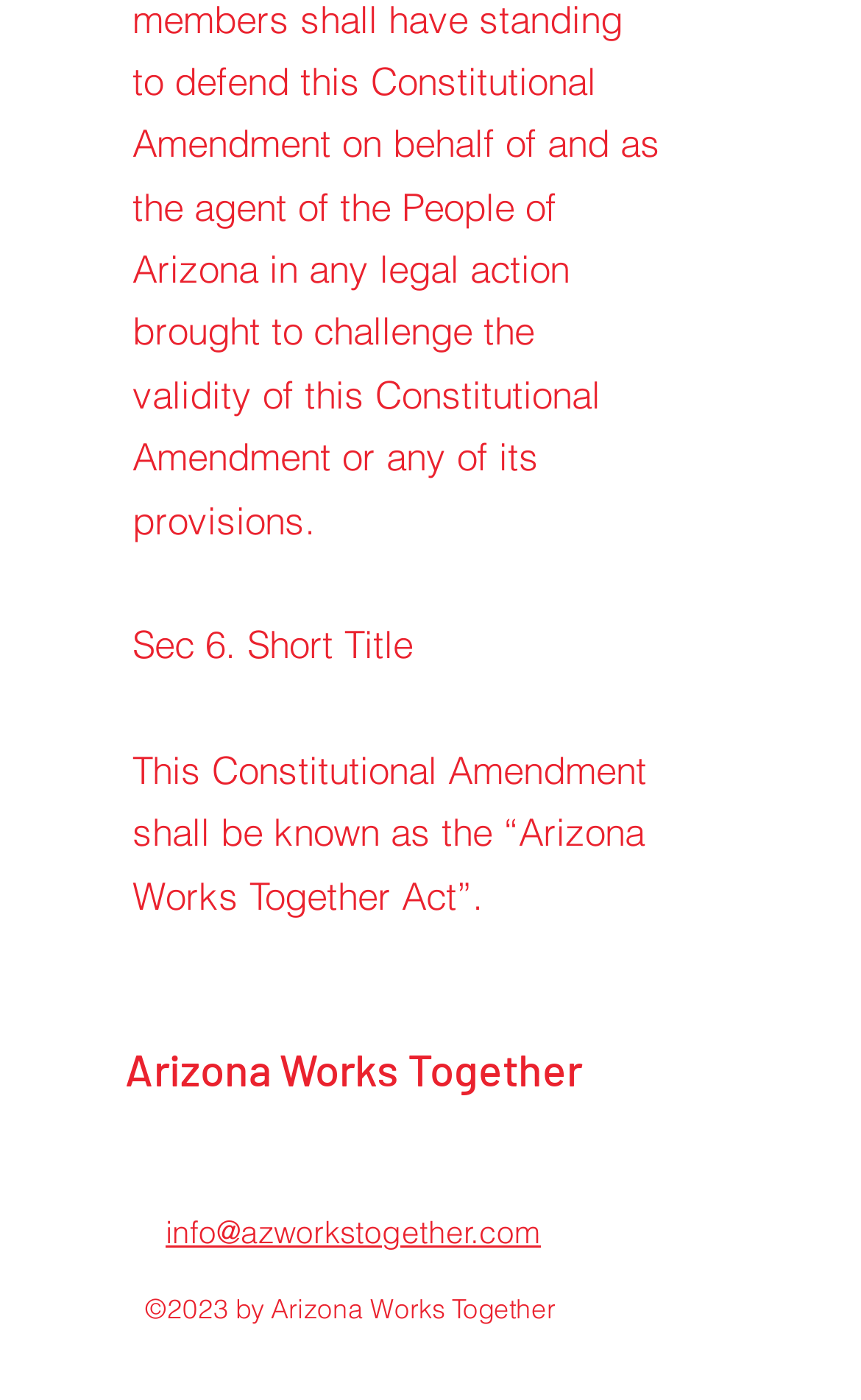How many social media links are available?
Please elaborate on the answer to the question with detailed information.

The answer can be found by counting the number of link elements within the list element with the description 'Social Bar'. There are four links: 'Instagram', 'Facebook', 'Threads', and 'Twitter'.